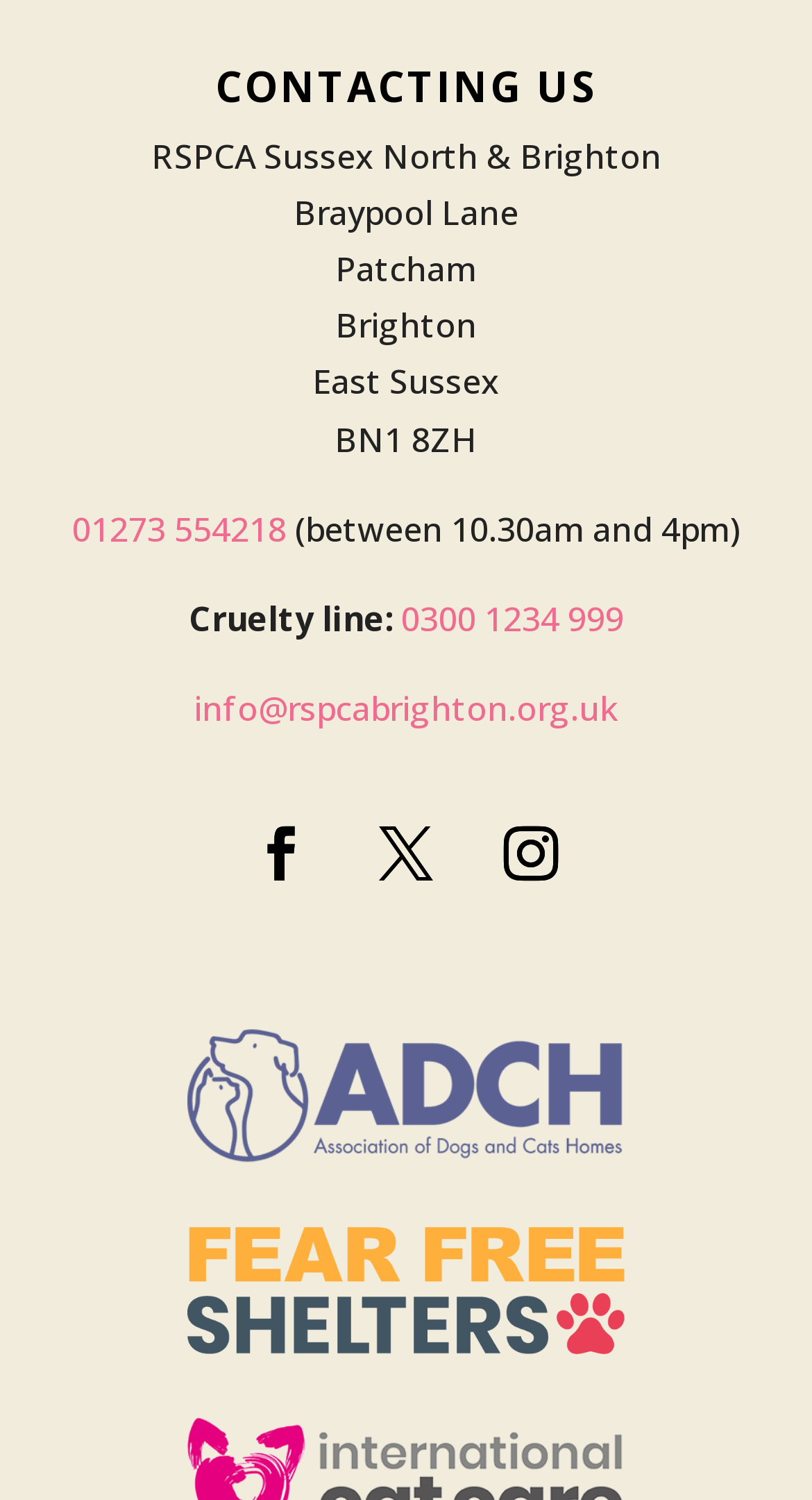What is the email address for general inquiries?
Refer to the image and respond with a one-word or short-phrase answer.

info@rspcabrighton.org.uk